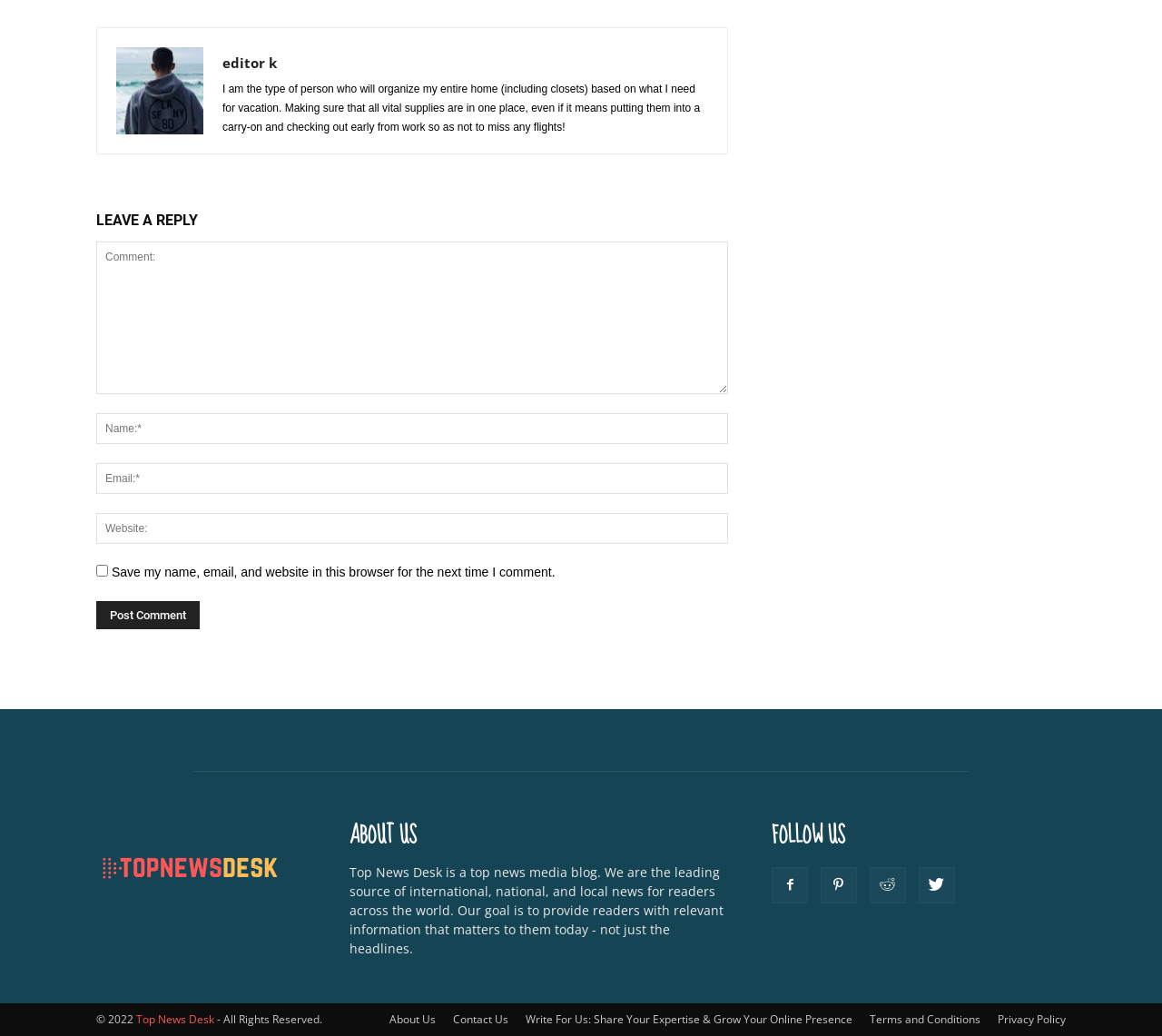Provide the bounding box coordinates for the area that should be clicked to complete the instruction: "Post a comment".

[0.083, 0.58, 0.172, 0.608]